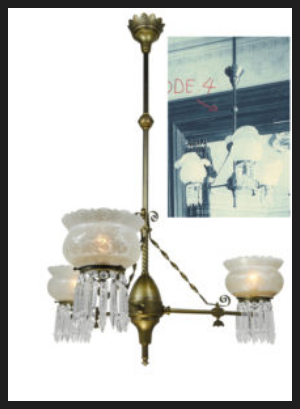What is the purpose of the adjacent photograph?
Look at the screenshot and provide an in-depth answer.

The caption suggests that the adjacent photograph is a historical reference image, possibly taken during the original installation or a renovation, which is used to illustrate the careful craftsmanship and dedication to authenticity in preserving the aesthetic of the period.